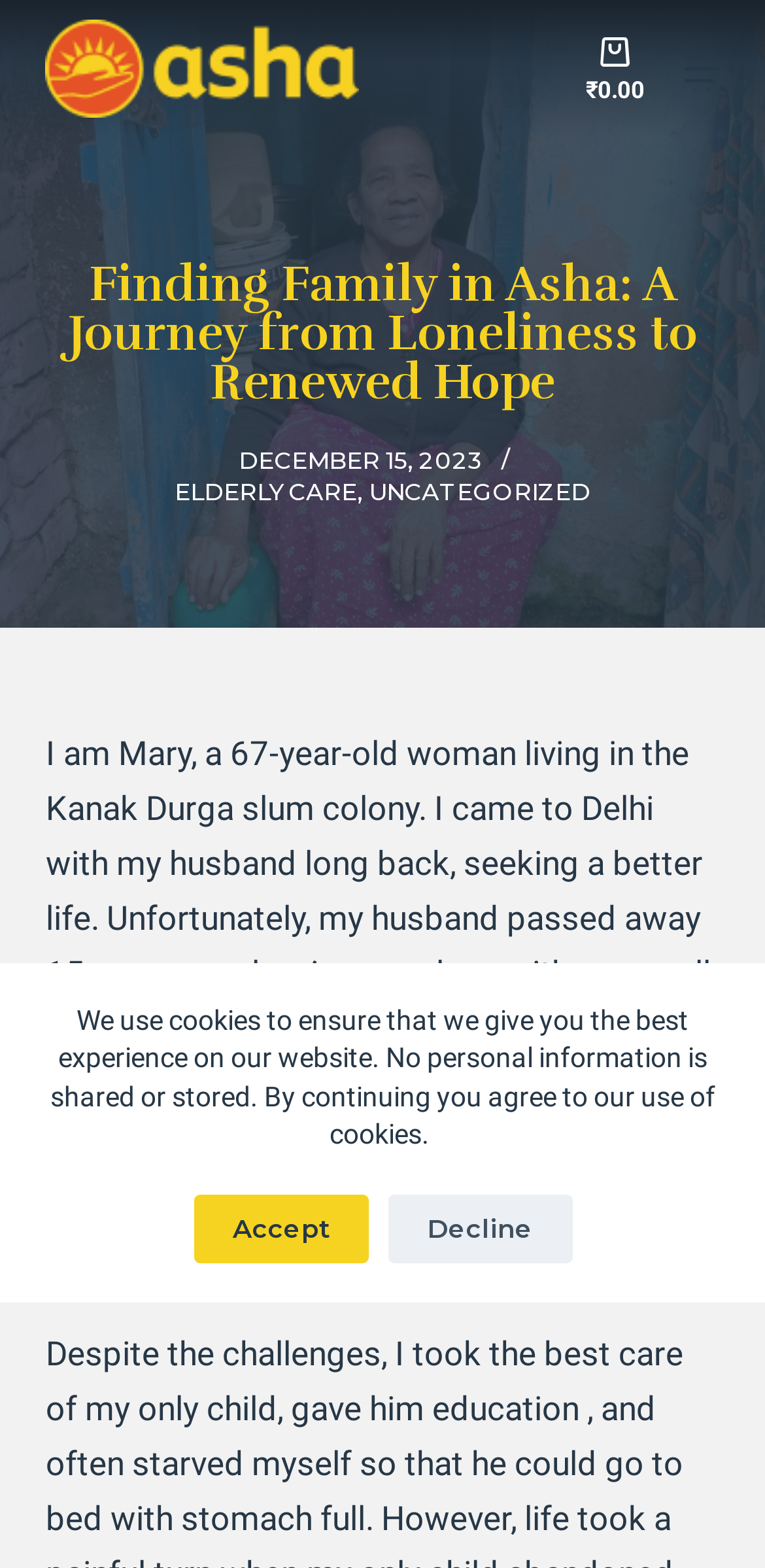Using the webpage screenshot, locate the HTML element that fits the following description and provide its bounding box: "alt="Asha India logo"".

[0.06, 0.013, 0.469, 0.075]